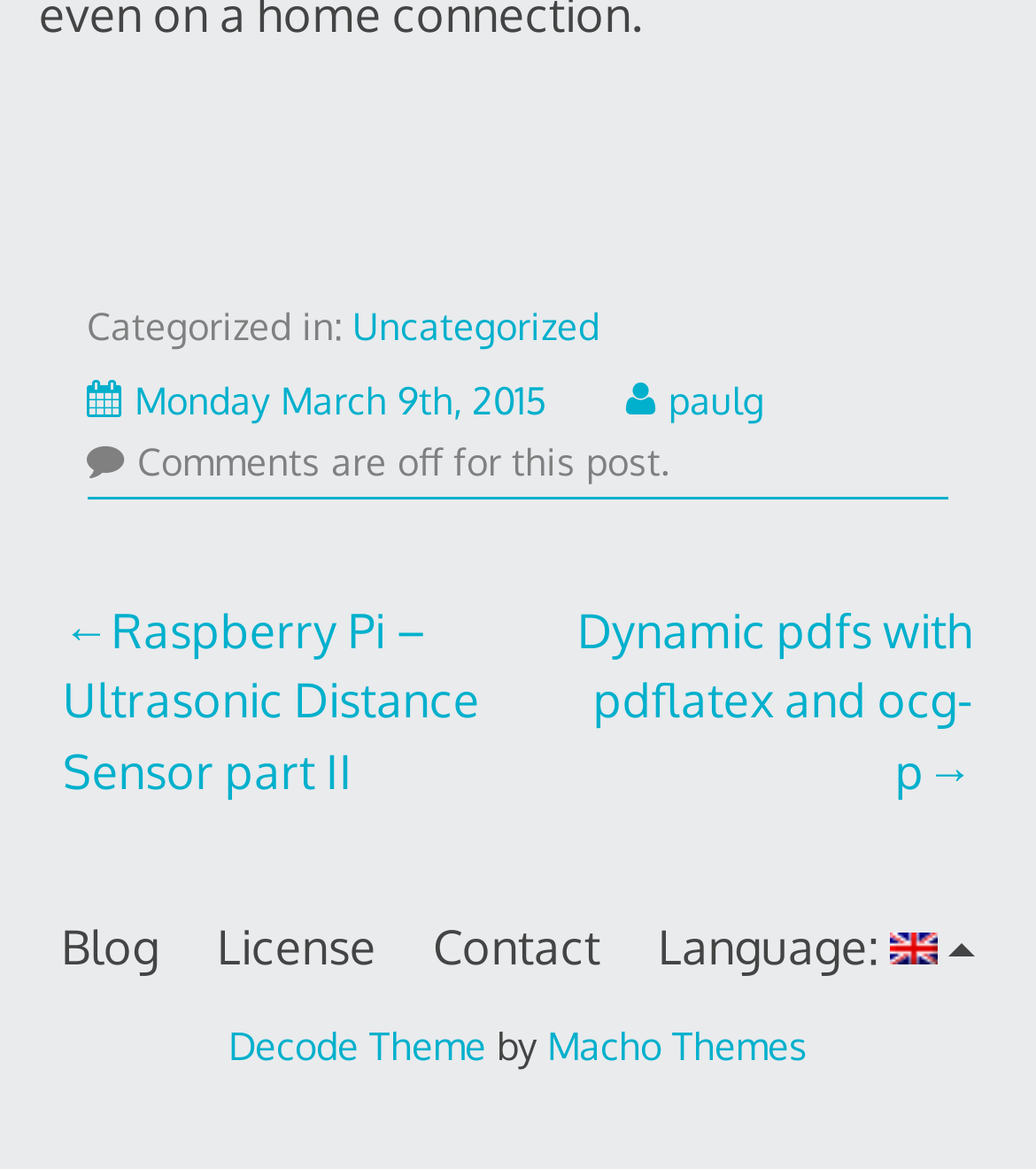Please identify the bounding box coordinates of the clickable region that I should interact with to perform the following instruction: "Change language". The coordinates should be expressed as four float numbers between 0 and 1, i.e., [left, top, right, bottom].

[0.635, 0.779, 0.941, 0.839]